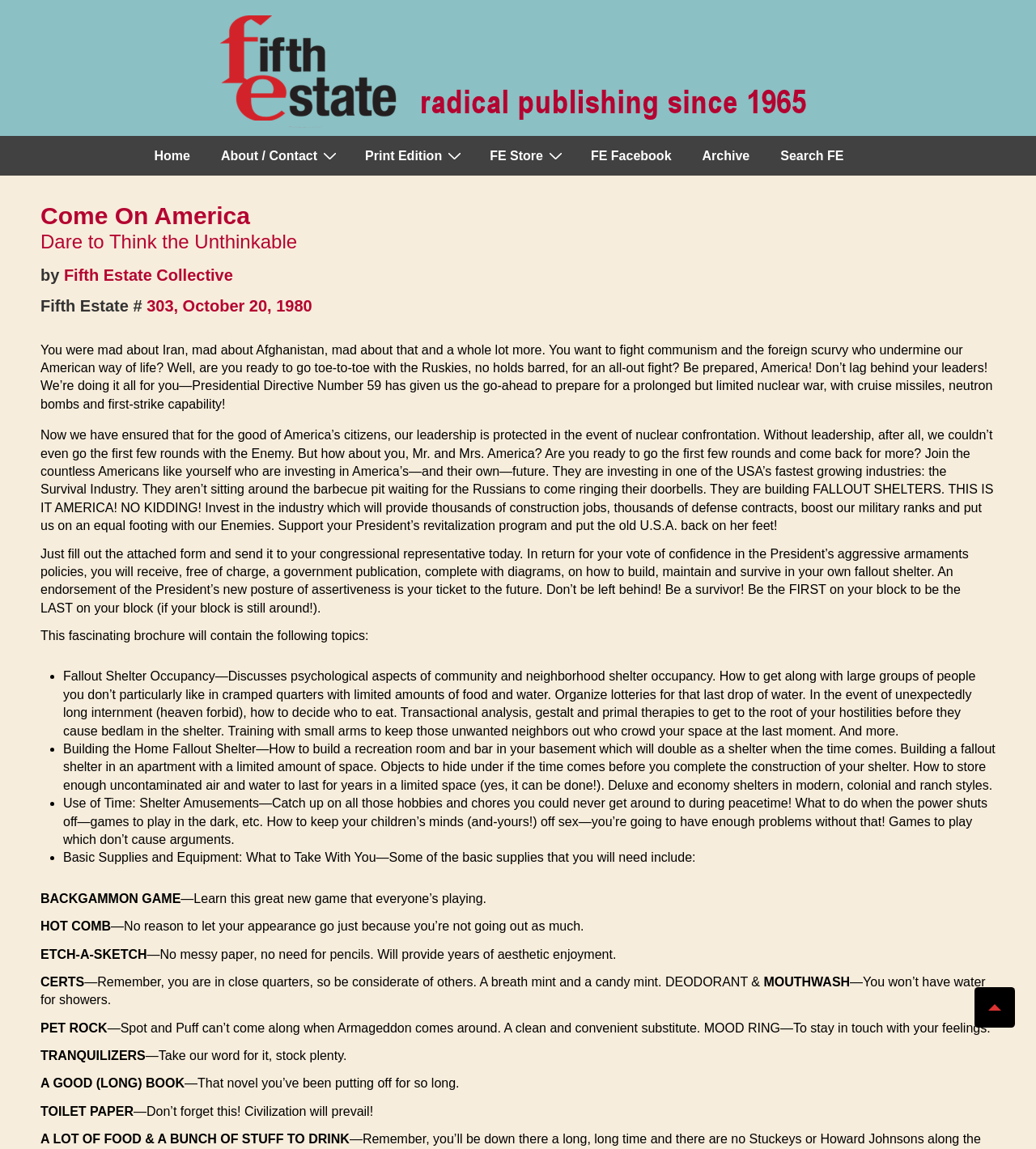Specify the bounding box coordinates of the element's region that should be clicked to achieve the following instruction: "Scroll to top". The bounding box coordinates consist of four float numbers between 0 and 1, in the format [left, top, right, bottom].

[0.941, 0.859, 0.98, 0.894]